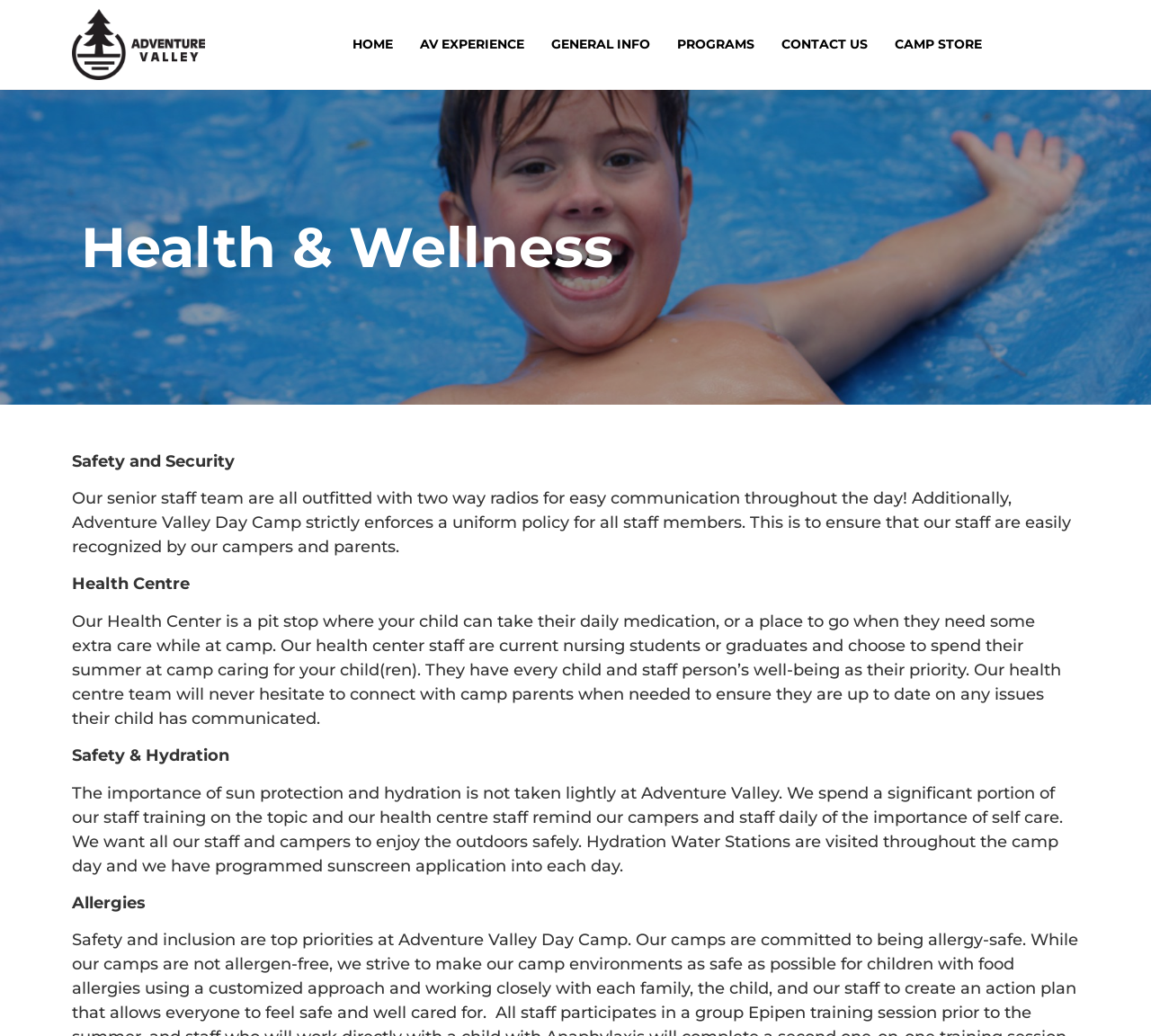Identify the bounding box for the UI element specified in this description: "Programs". The coordinates must be four float numbers between 0 and 1, formatted as [left, top, right, bottom].

[0.589, 0.023, 0.656, 0.063]